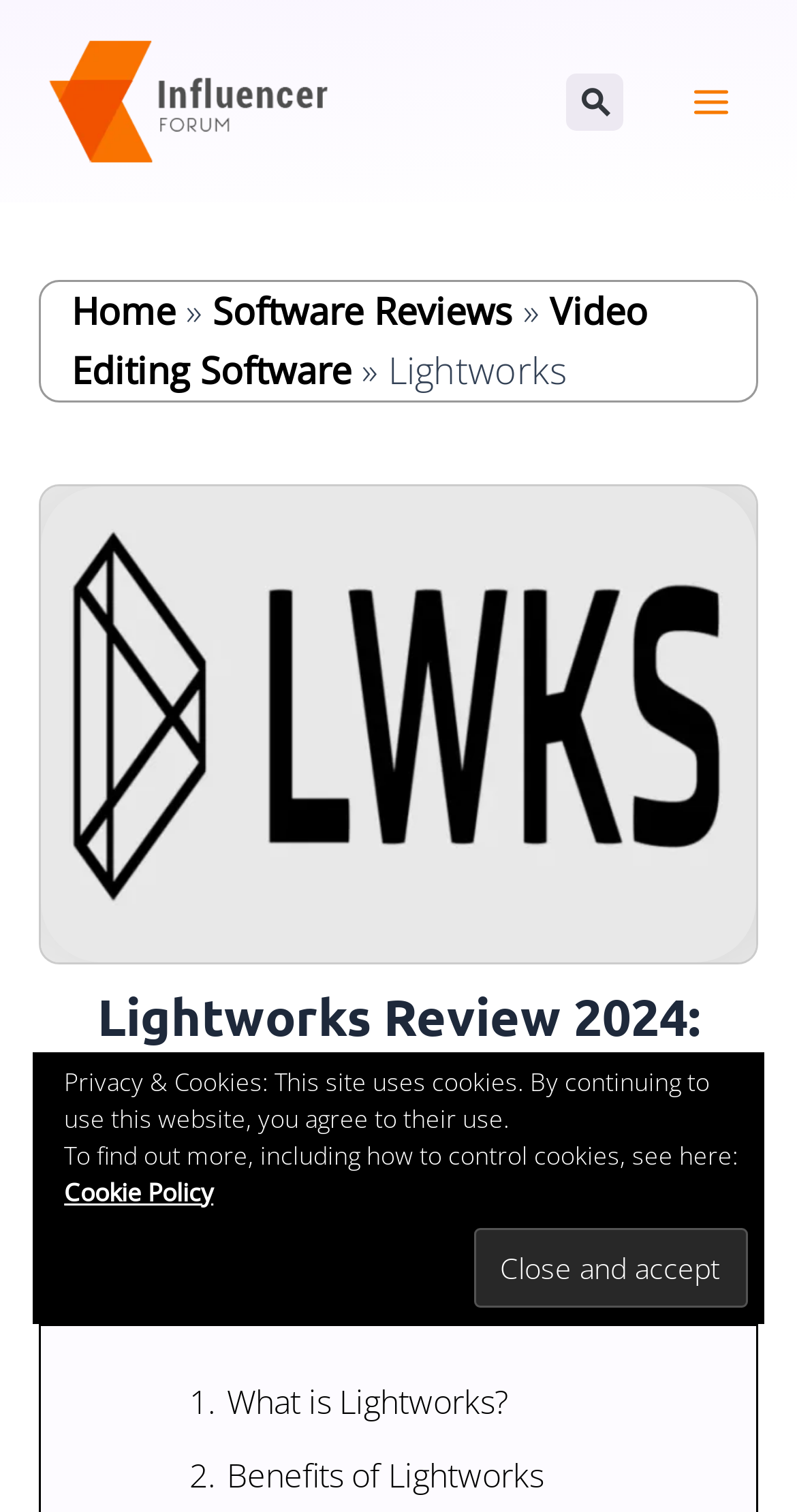Please find the bounding box coordinates of the element that must be clicked to perform the given instruction: "Explore Land of the Sky". The coordinates should be four float numbers from 0 to 1, i.e., [left, top, right, bottom].

None